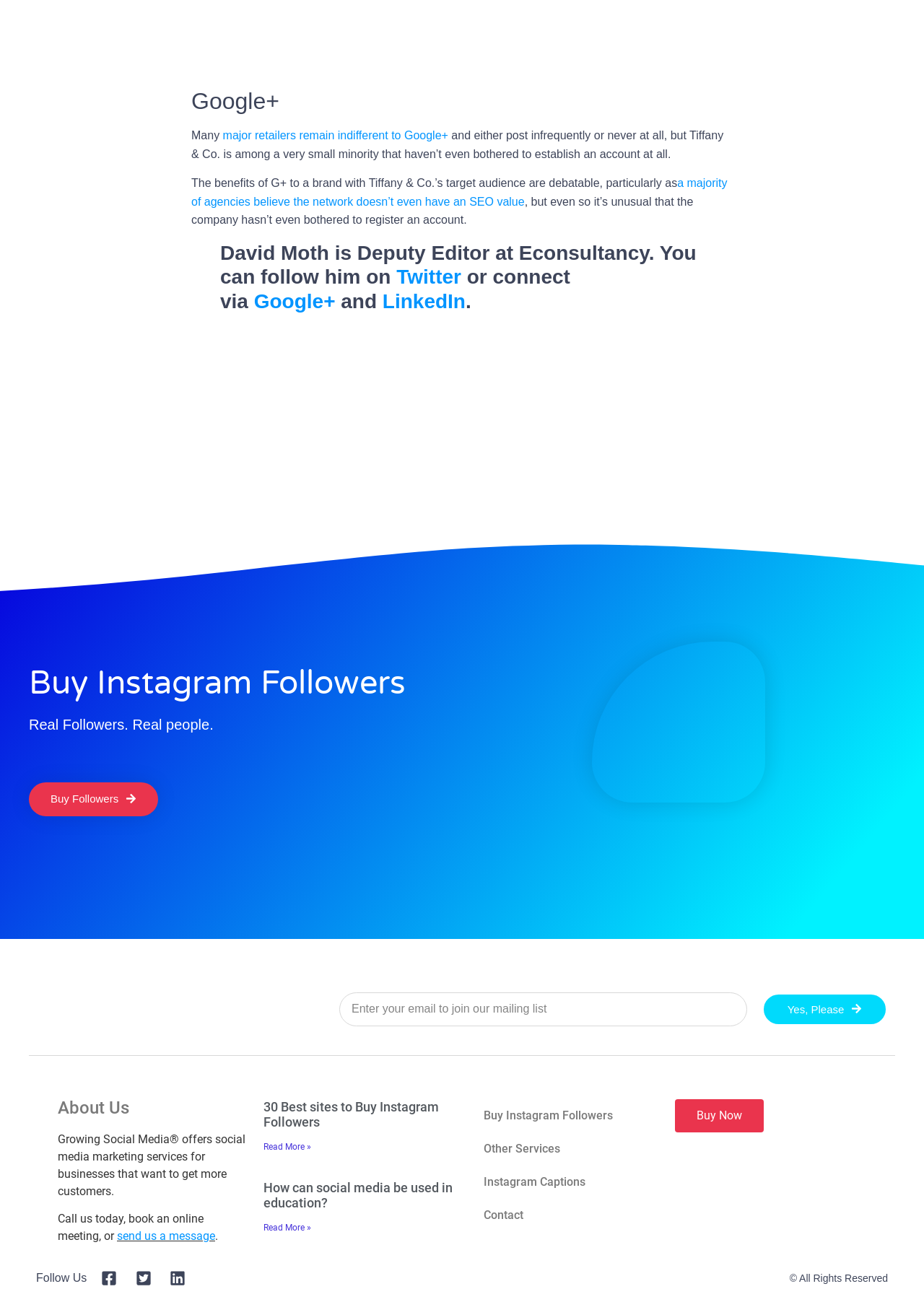Provide the bounding box coordinates of the HTML element this sentence describes: "Read More »". The bounding box coordinates consist of four float numbers between 0 and 1, i.e., [left, top, right, bottom].

[0.285, 0.948, 0.337, 0.956]